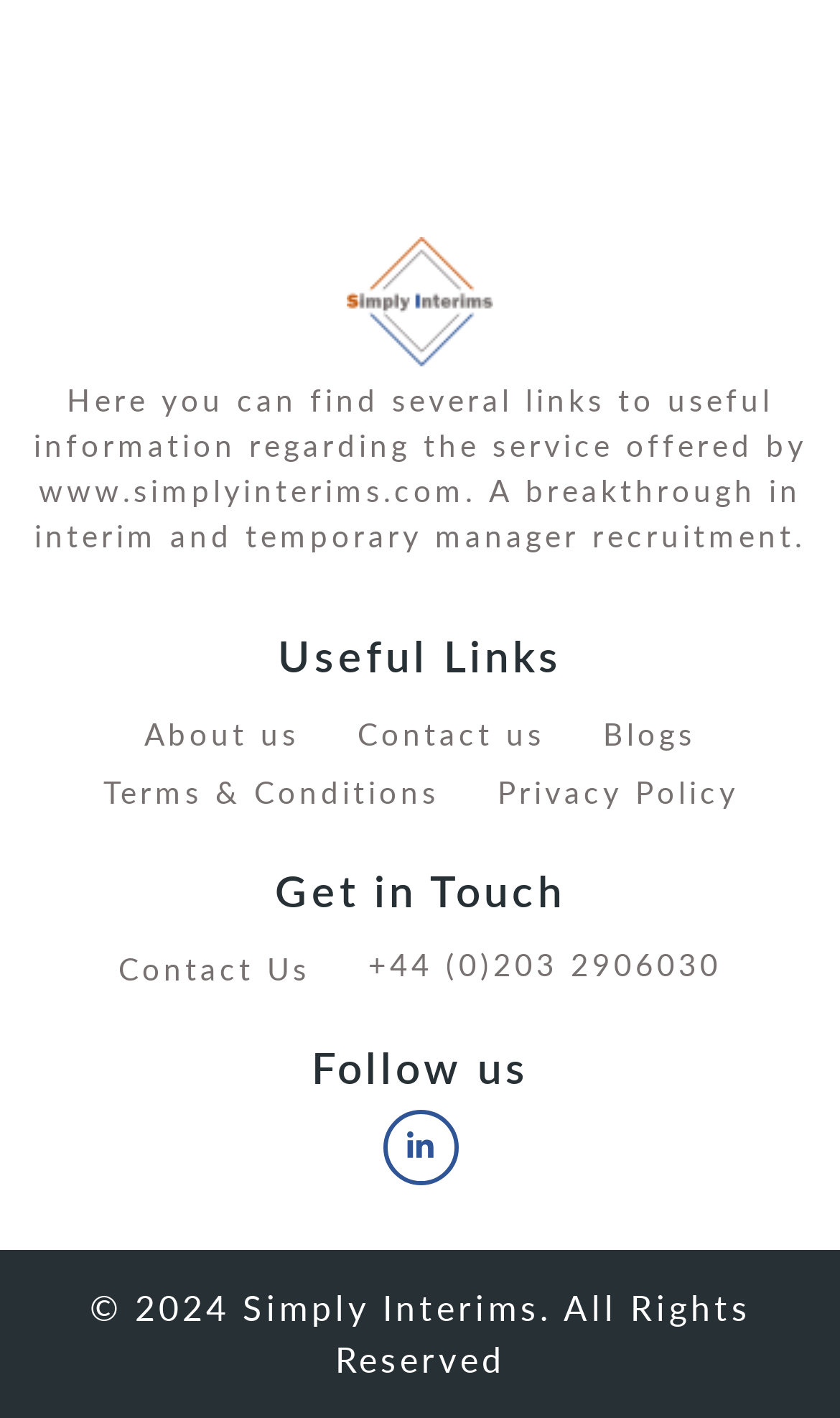Utilize the details in the image to thoroughly answer the following question: What is the purpose of the webpage?

The purpose of the webpage can be inferred from the introductory text at the top of the page, which reads 'Here you can find several links to useful information regarding the service offered by www.simplyinterims.com. A breakthrough in interim and temporary manager recruitment.' This suggests that the webpage is related to interim and temporary manager recruitment services.